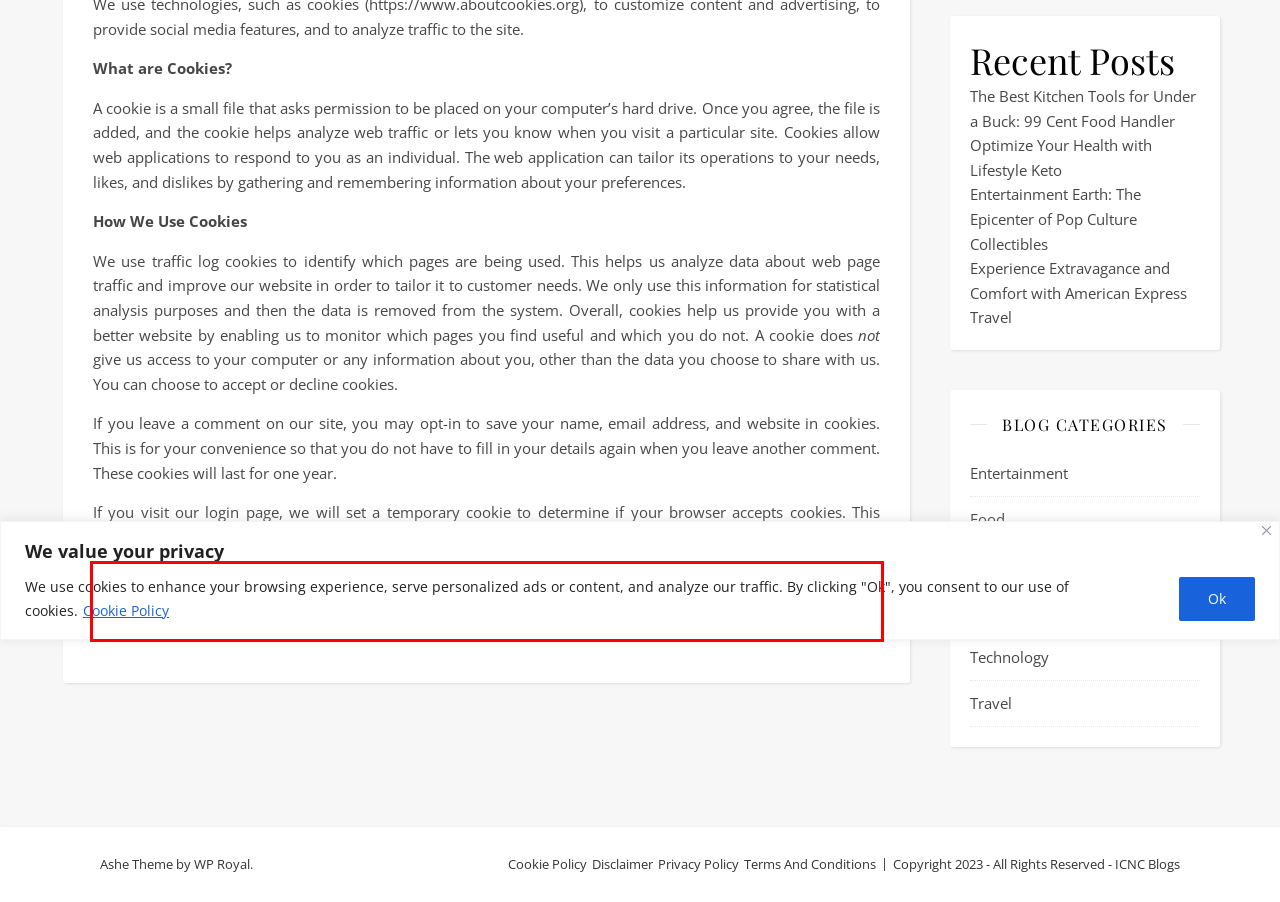From the provided screenshot, extract the text content that is enclosed within the red bounding box.

When you log in, we will also set up several cookies to save your login information and your screen display choices. Login cookies last for two days, and screen options cookies last for a year. If you select “Remember Me”, your login will persist for two weeks. If you log out of your account, the login cookies will be removed.